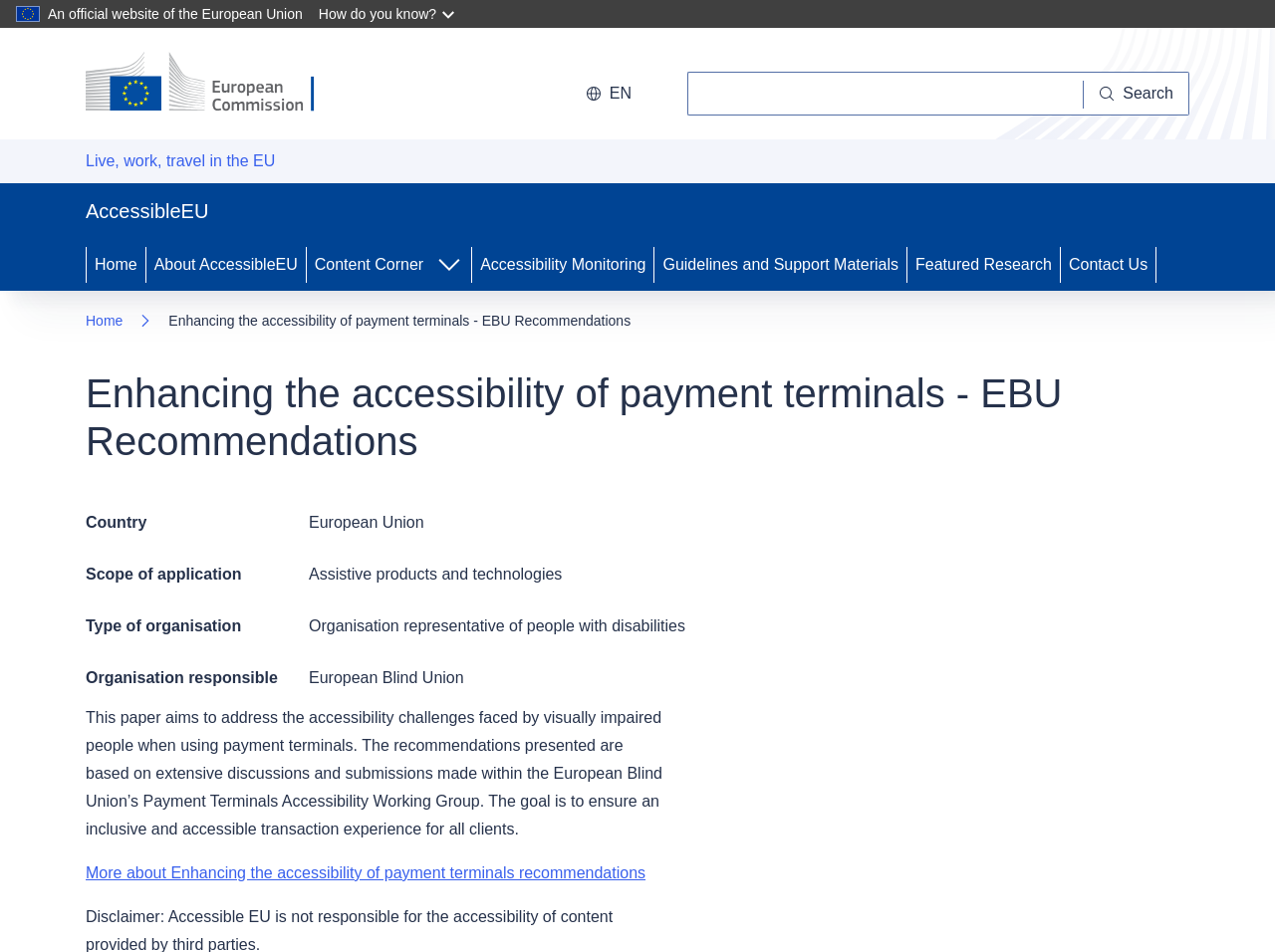Find the bounding box of the UI element described as follows: "parent_node: Search name="queryText"".

[0.539, 0.075, 0.85, 0.121]